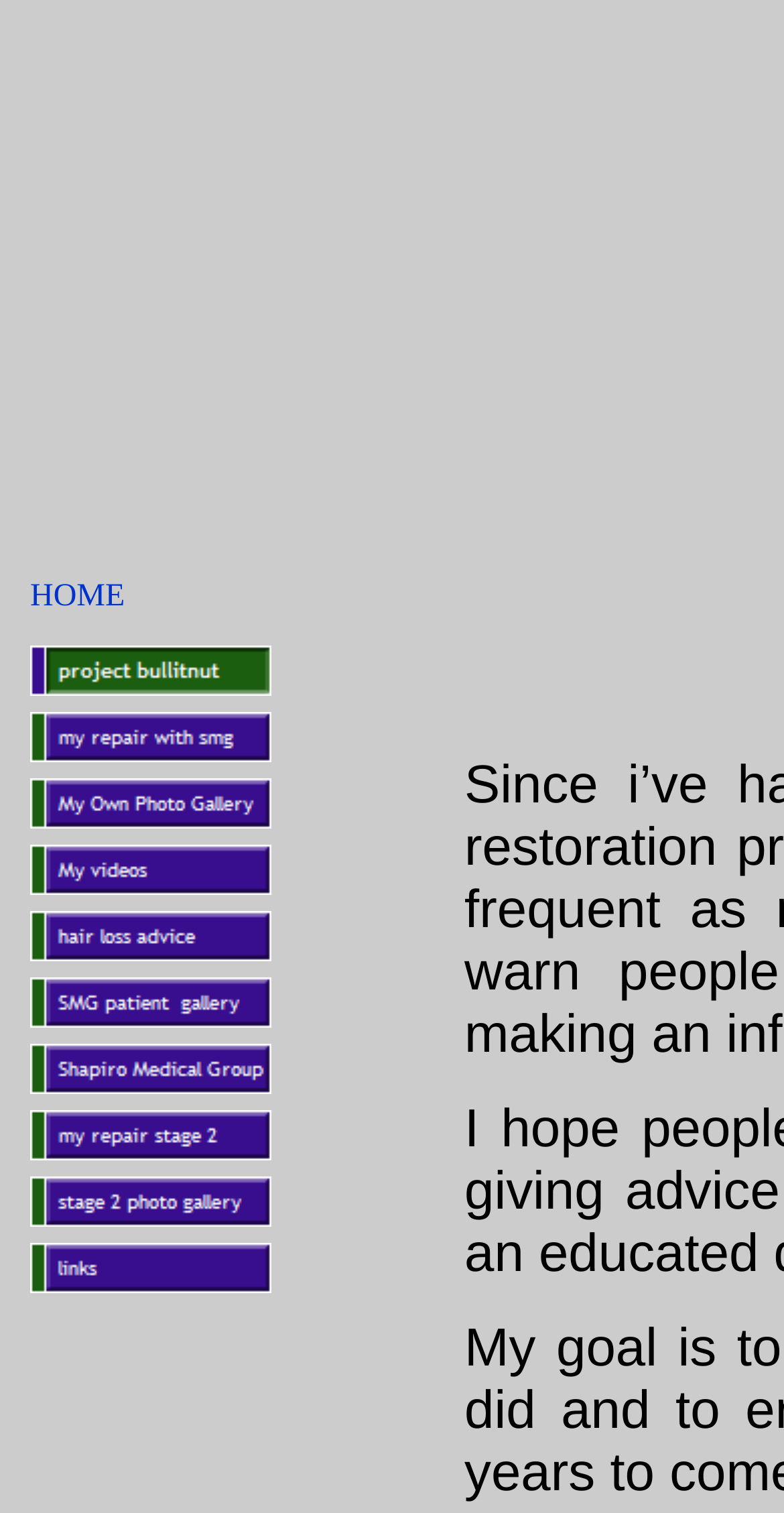Identify the bounding box coordinates of the section that should be clicked to achieve the task described: "Check hair loss advice".

[0.038, 0.618, 0.346, 0.641]